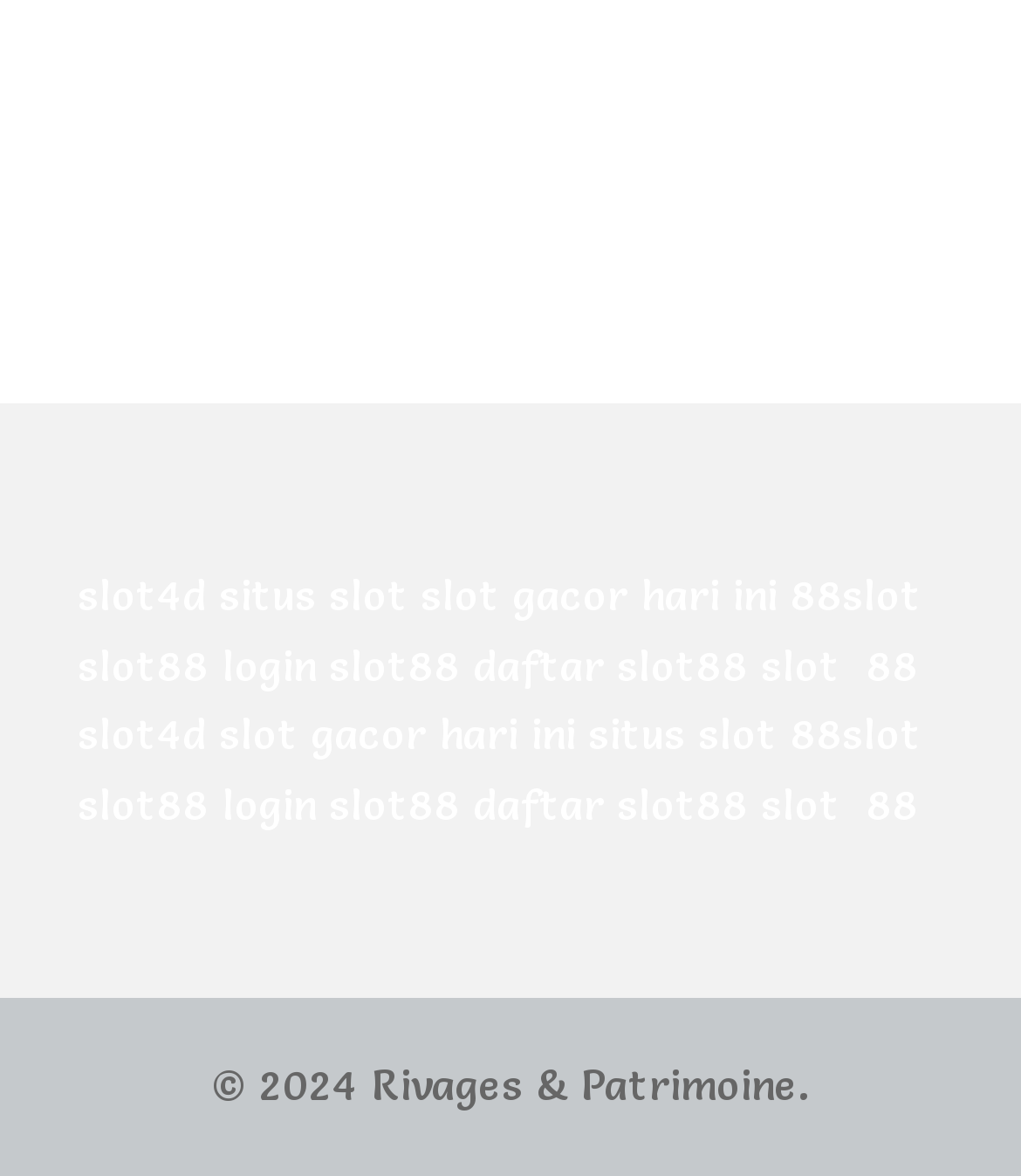Determine the bounding box coordinates for the area that needs to be clicked to fulfill this task: "click on the '88slot' link". The coordinates must be given as four float numbers between 0 and 1, i.e., [left, top, right, bottom].

[0.115, 0.043, 0.244, 0.087]